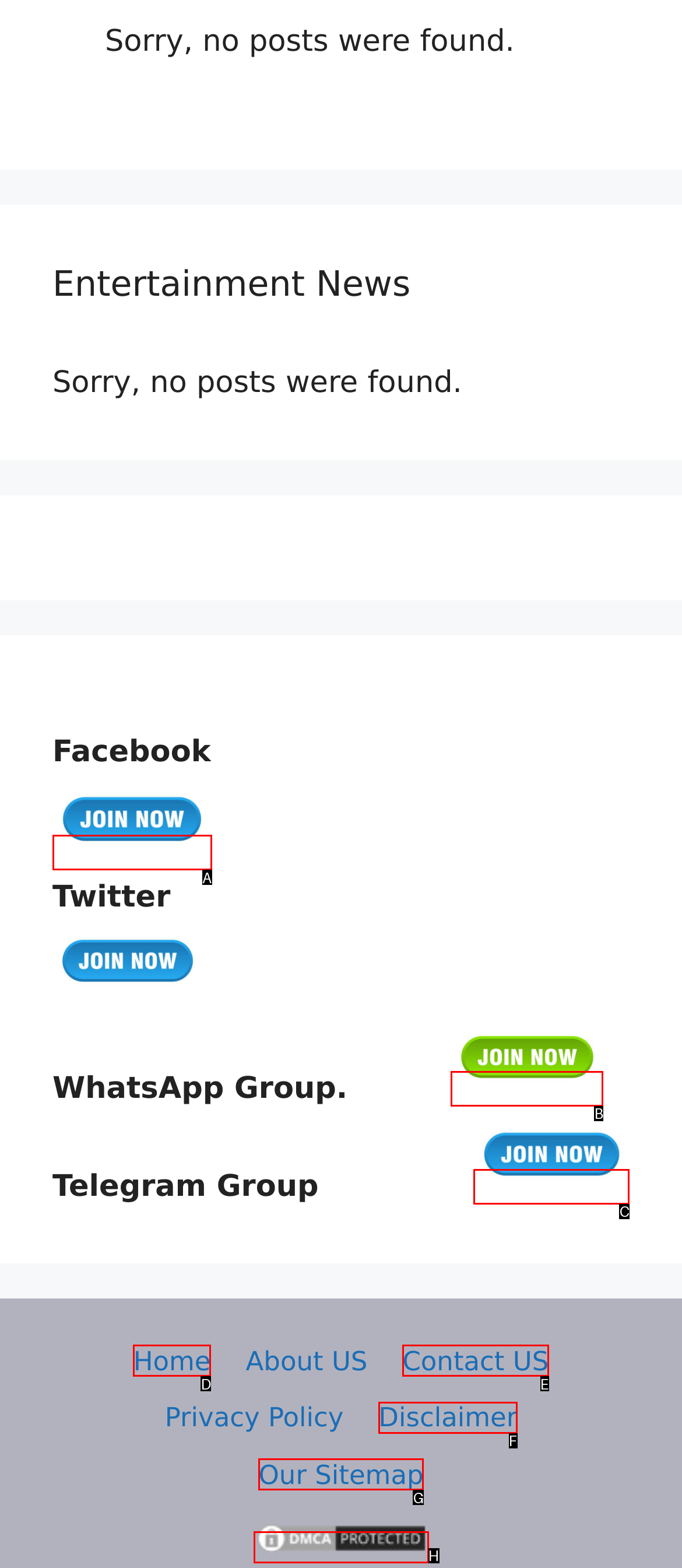Choose the option that aligns with the description: parent_node: WhatsApp Group.
Respond with the letter of the chosen option directly.

B